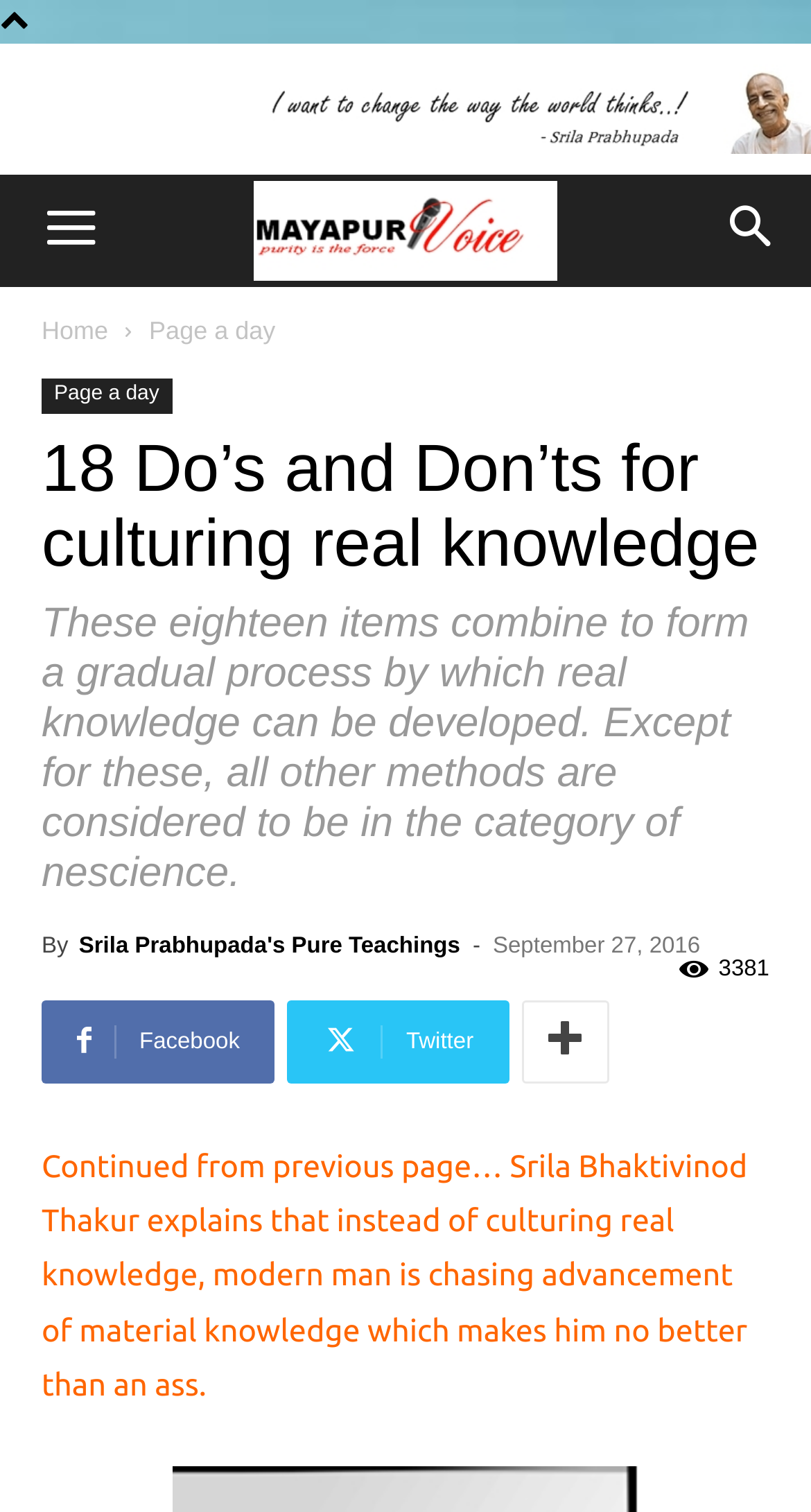Pinpoint the bounding box coordinates of the clickable element needed to complete the instruction: "Click the 'Menu' button". The coordinates should be provided as four float numbers between 0 and 1: [left, top, right, bottom].

[0.005, 0.116, 0.169, 0.19]